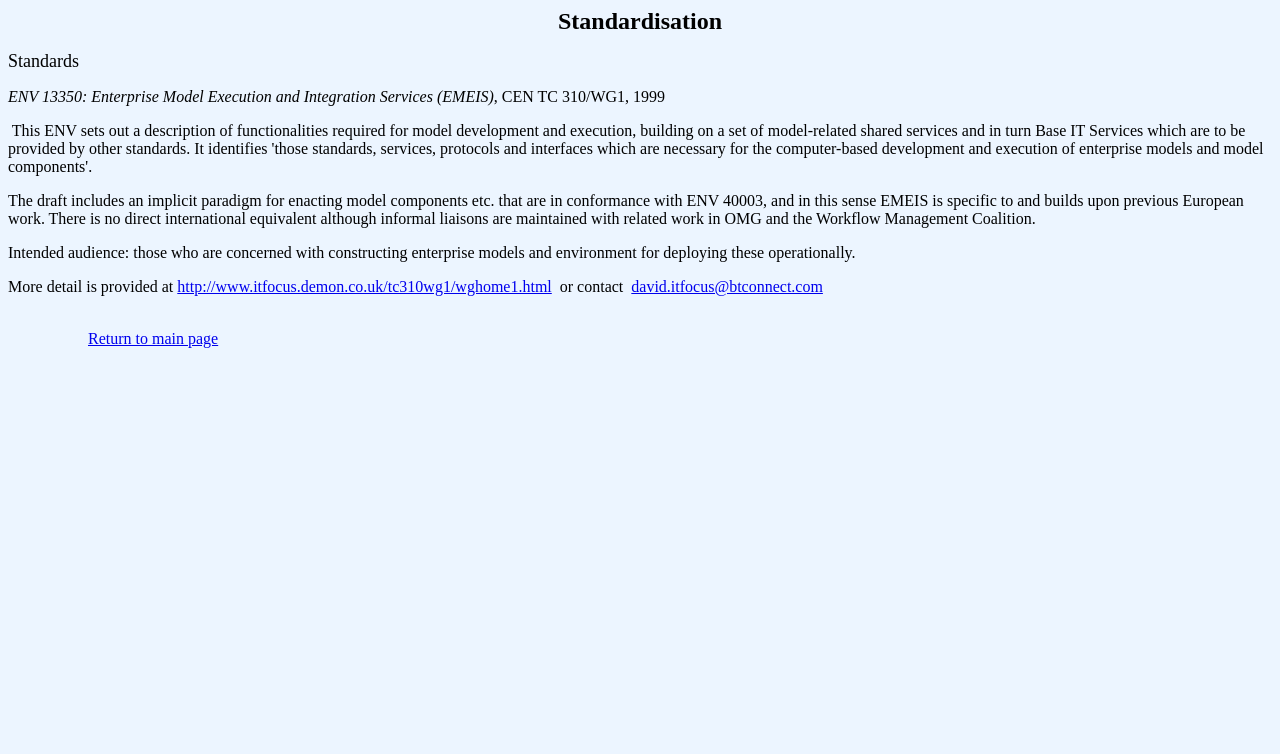Provide a one-word or short-phrase response to the question:
Who can be contacted for more information?

david.itfocus@btconnect.com